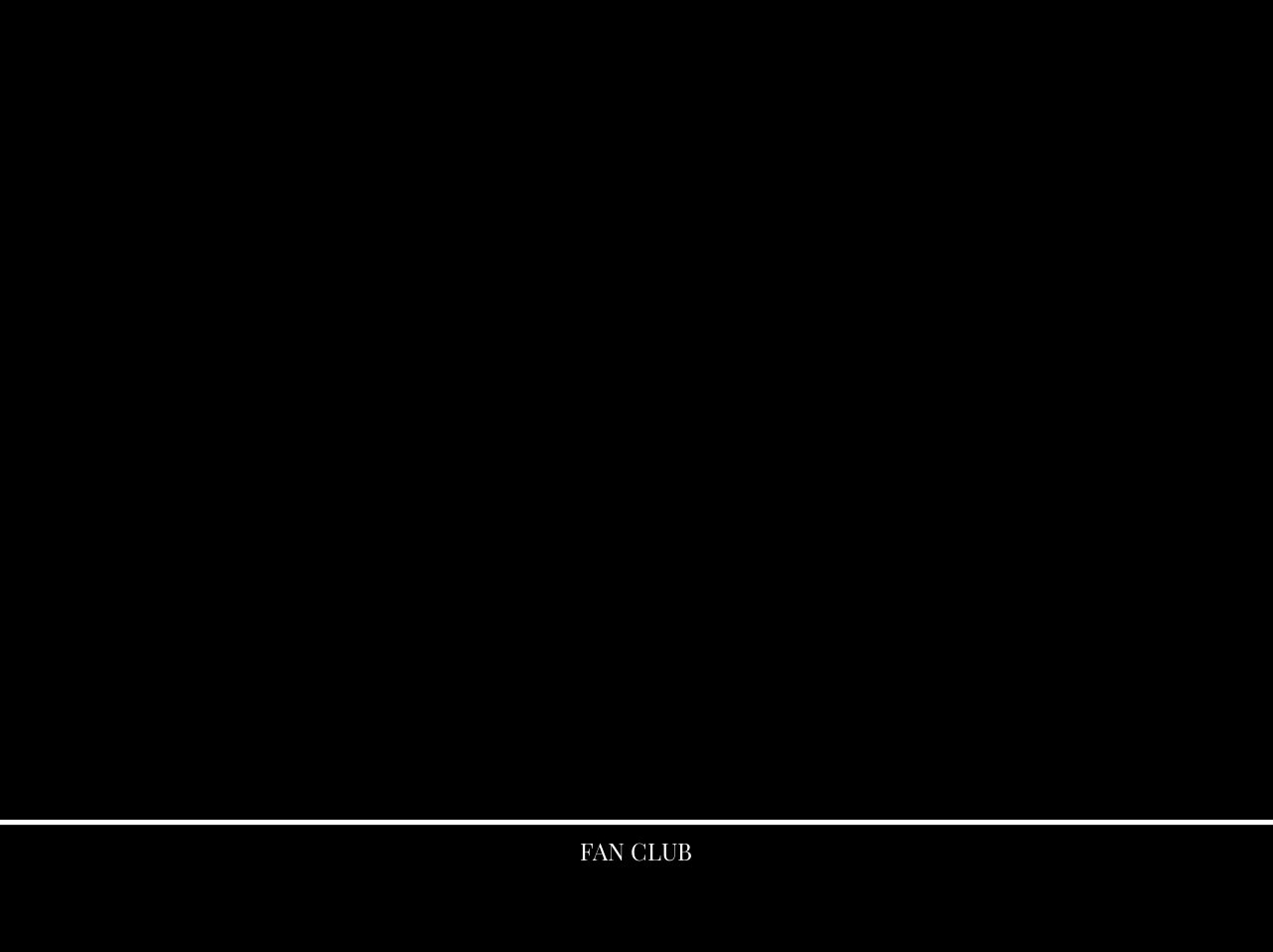Identify the bounding box of the UI element that matches this description: "FAN CLUB".

[0.455, 0.877, 0.543, 0.91]